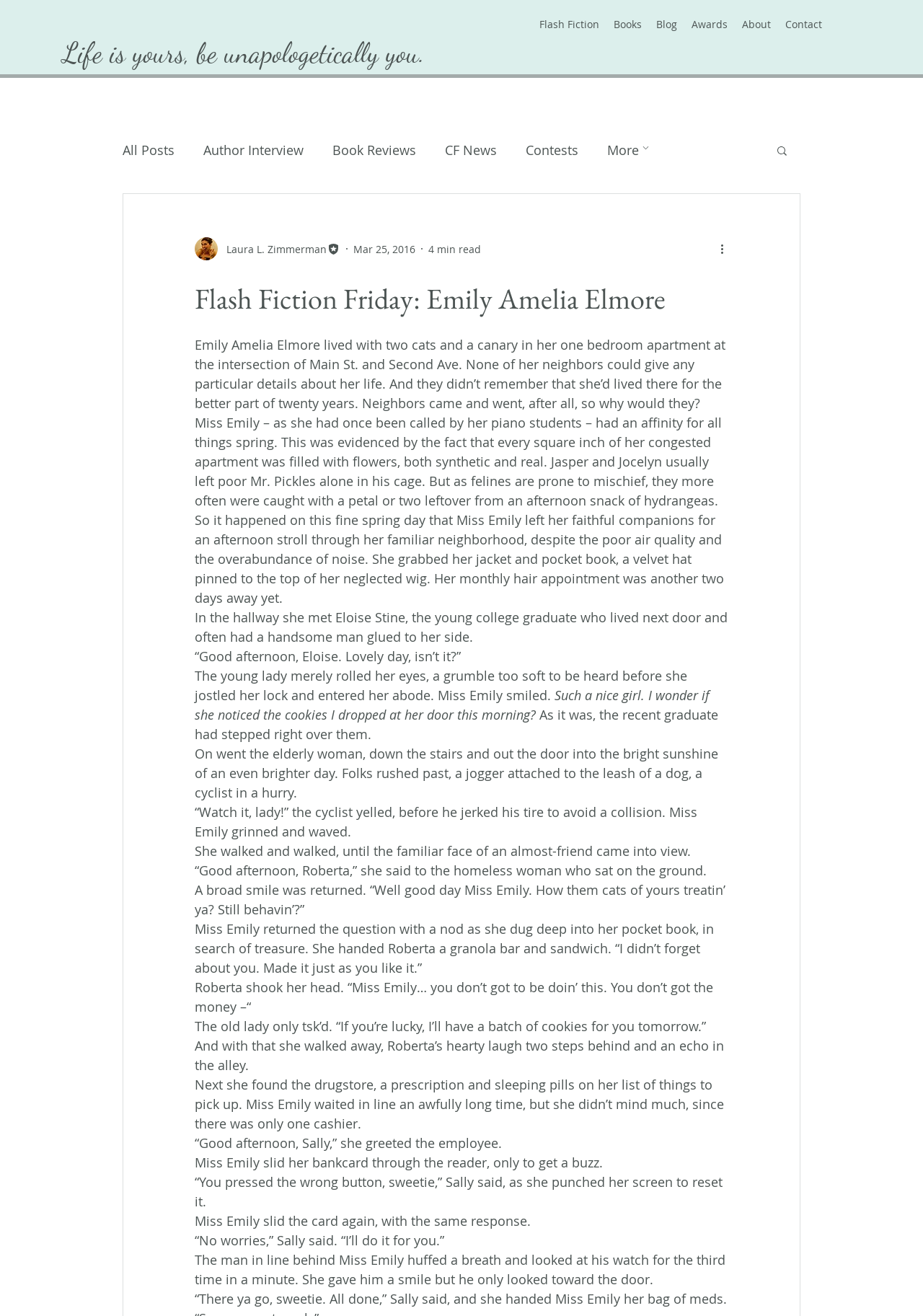Offer a thorough description of the webpage.

The webpage is a blog post titled "Flash Fiction Friday: Emily Amelia Elmore". At the top, there is a heading that reads "Life is yours, be unapologetically you." Below this, there is a navigation menu with links to "Flash Fiction", "Books", "Blog", "Awards", "About", and "Contact". 

To the right of the navigation menu, there is a smaller navigation menu with links to "All Posts", "Author Interview", "Book Reviews", "CF News", "Contests", and "More". Below this, there is a search button with a magnifying glass icon.

On the left side of the page, there is a writer's picture, and below it, the author's name "Laura L. Zimmerman" and her title "Editor" are displayed. The date "Mar 25, 2016" and the reading time "4 min read" are also shown.

The main content of the page is a short story about Emily Amelia Elmore, an elderly woman who lives in a one-bedroom apartment with her two cats and a canary. The story describes her daily life, including her interactions with her neighbors and her afternoon stroll through the neighborhood. The text is divided into multiple paragraphs, each describing a different scene or event in Emily's life.

At the bottom of the page, there is a button labeled "More actions" with an icon of three horizontal lines.